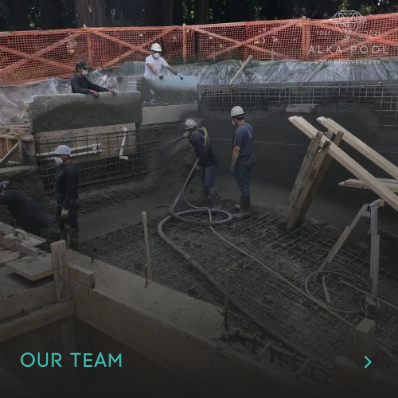Refer to the image and answer the question with as much detail as possible: What is the purpose of the orange fencing?

The orange fencing in the background of the image serves as a visual indicator that the area is a construction site, warning others to be cautious and aware of the ongoing construction activities.